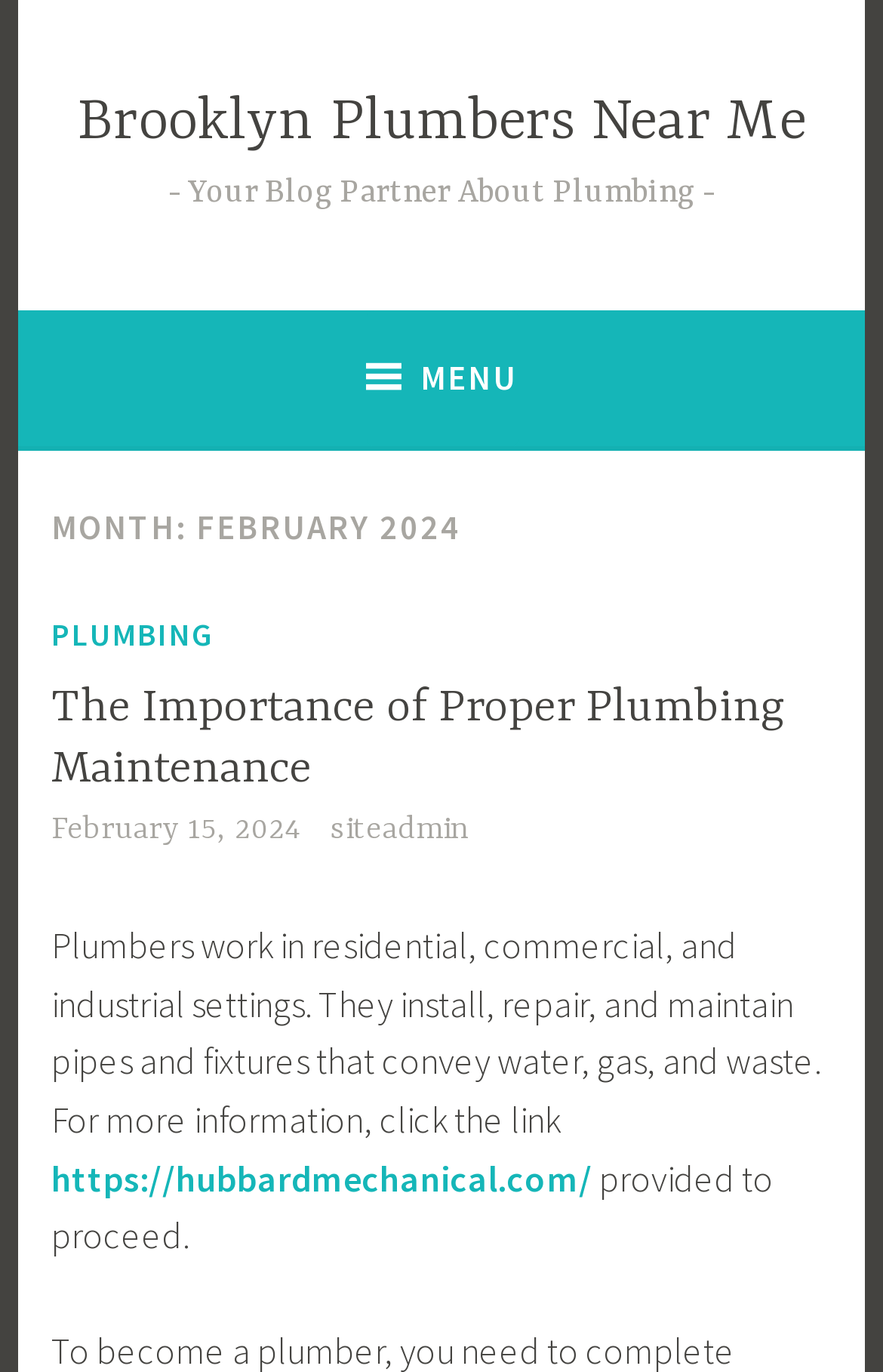Extract the bounding box coordinates for the described element: "https://hubbardmechanical.com/". The coordinates should be represented as four float numbers between 0 and 1: [left, top, right, bottom].

[0.058, 0.841, 0.671, 0.874]